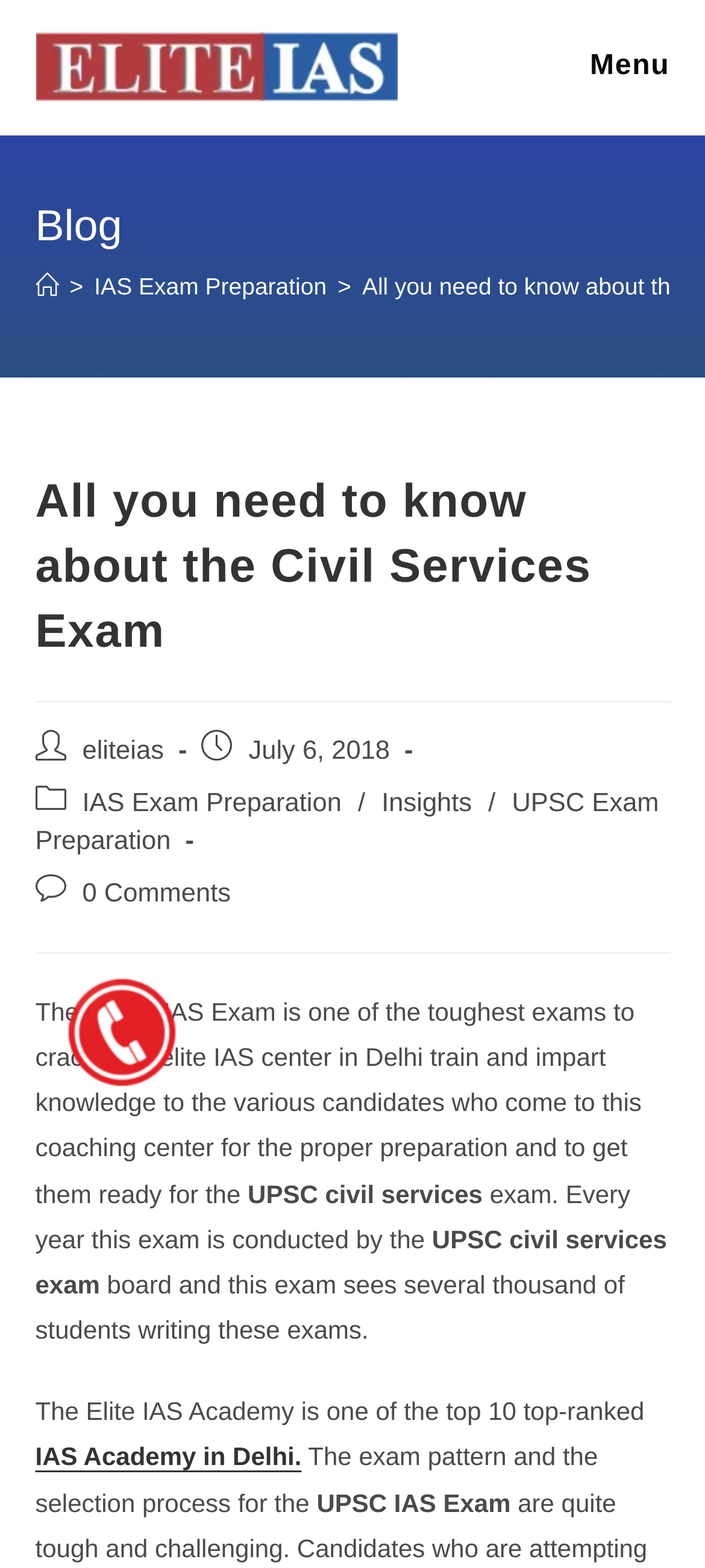Elaborate on the different components and information displayed on the webpage.

The webpage is about the Civil Services Exam, specifically providing information on how to prepare for the UPSC exam with the help of Elite IAS Academy. 

At the top left of the page, there is a logo of Elite IAS Academy, accompanied by a link to the academy's website. On the top right, there is a mobile menu link. 

Below the logo, there is a header section with a navigation menu, including links to the home page, IAS Exam Preparation, and breadcrumbs. 

The main content of the page is divided into sections. The first section has a heading "All you need to know about the Civil Services Exam" and provides information about the exam, including the post author, publication date, and categories. 

The next section is a long paragraph of text that discusses the UPSC IAS Exam, its difficulty, and the role of Elite IAS Academy in preparing candidates for the exam. The text is divided into several static text elements, but it appears to be a single article or blog post. 

There are several links within the text, including links to "IAS Exam Preparation", "Insights", and "UPSC Exam Preparation". There is also a link to "0 Comments" at the bottom of the page, indicating that the article has no comments.